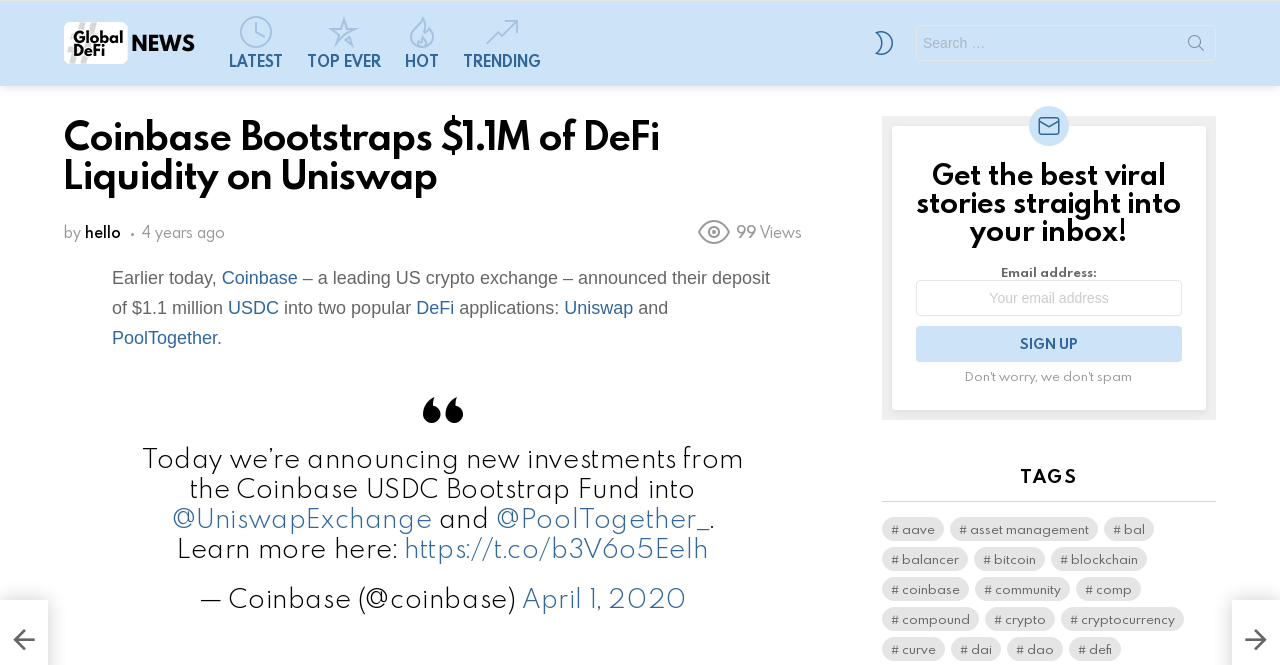Show the bounding box coordinates for the HTML element as described: "crypto".

[0.77, 0.912, 0.824, 0.948]